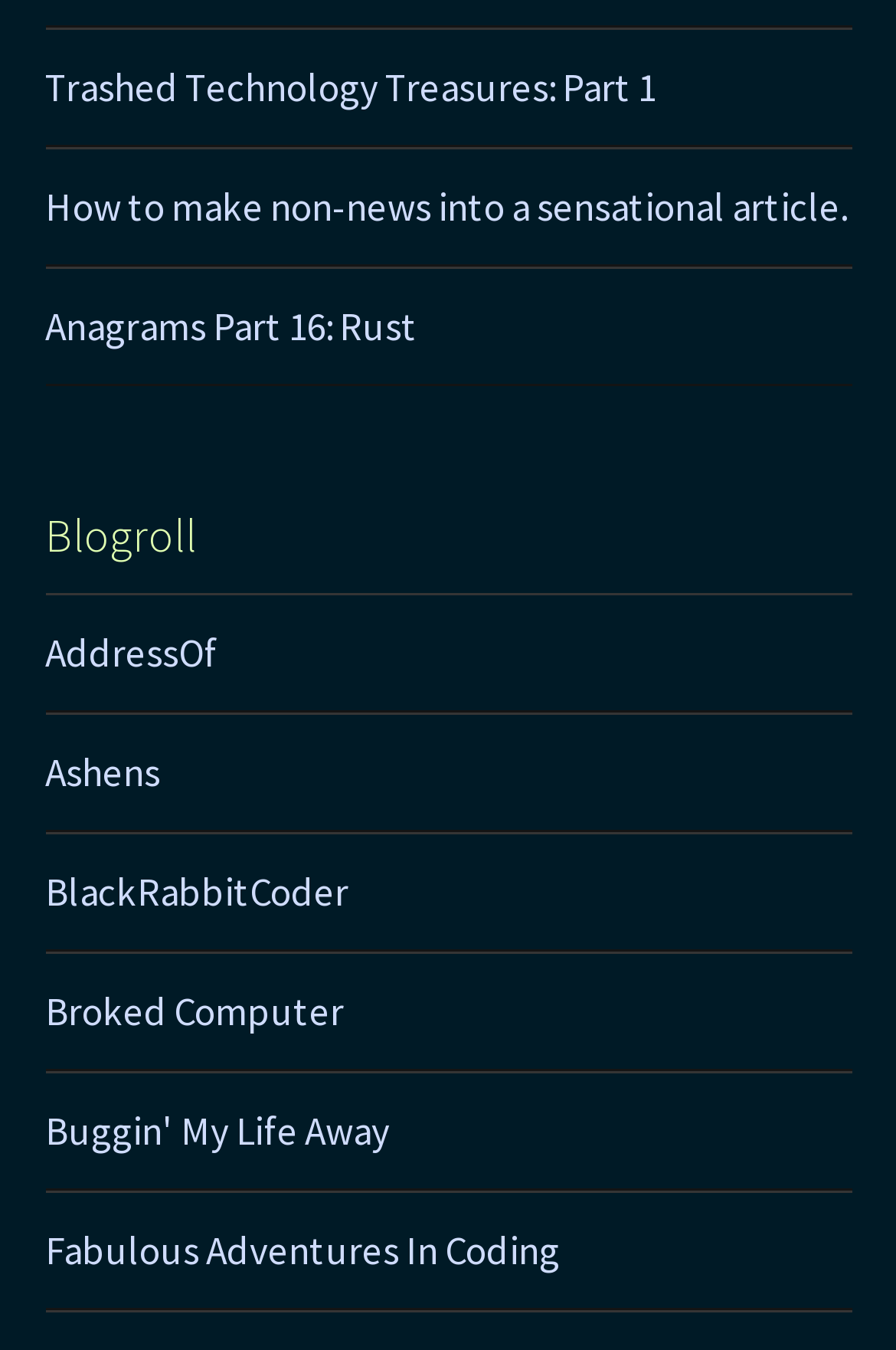Please locate the bounding box coordinates of the element that needs to be clicked to achieve the following instruction: "Visit AddressOf". The coordinates should be four float numbers between 0 and 1, i.e., [left, top, right, bottom].

[0.05, 0.464, 0.242, 0.501]